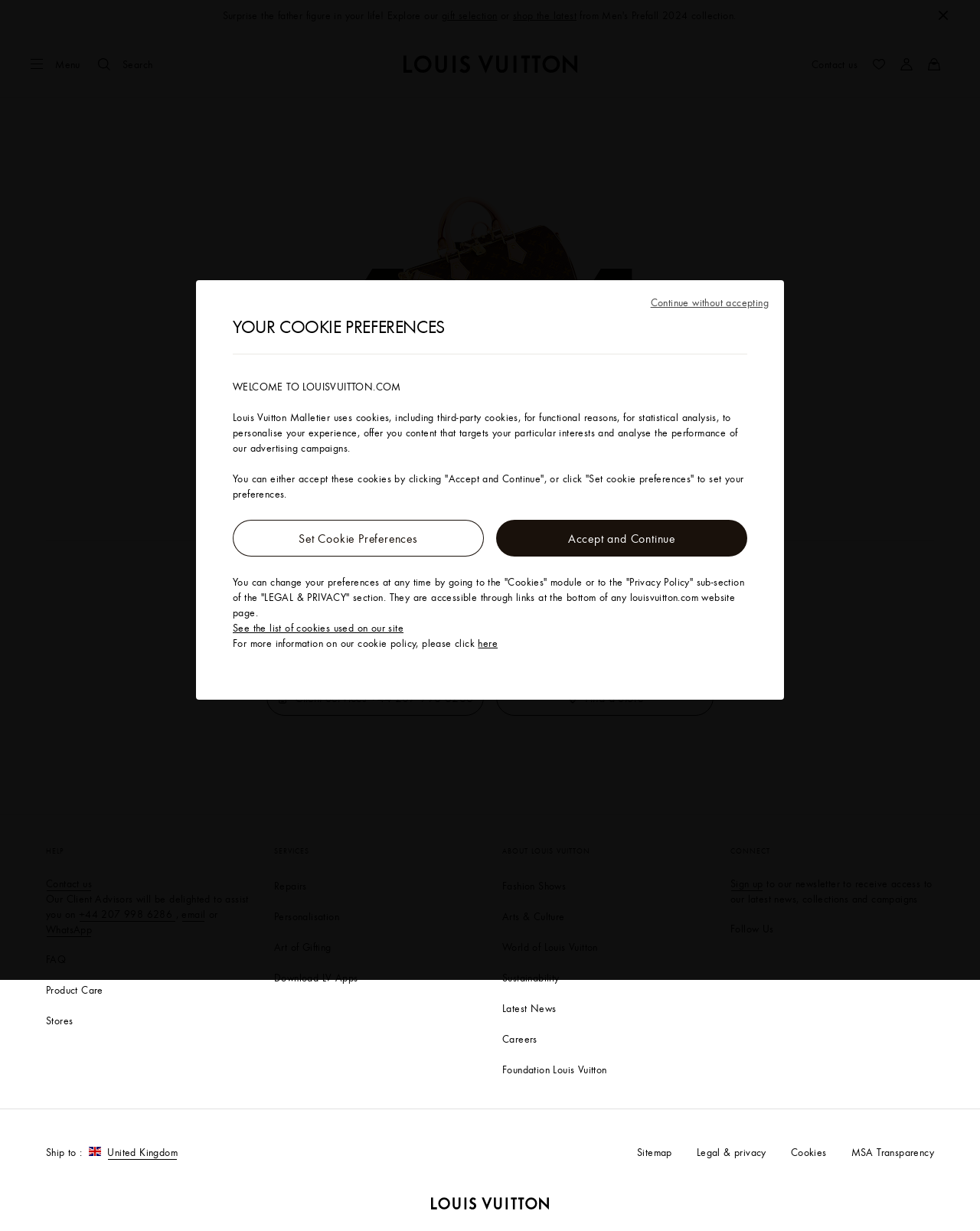Locate the bounding box coordinates of the element that needs to be clicked to carry out the instruction: "Click the 'Search' button". The coordinates should be given as four float numbers ranging from 0 to 1, i.e., [left, top, right, bottom].

[0.094, 0.042, 0.162, 0.062]